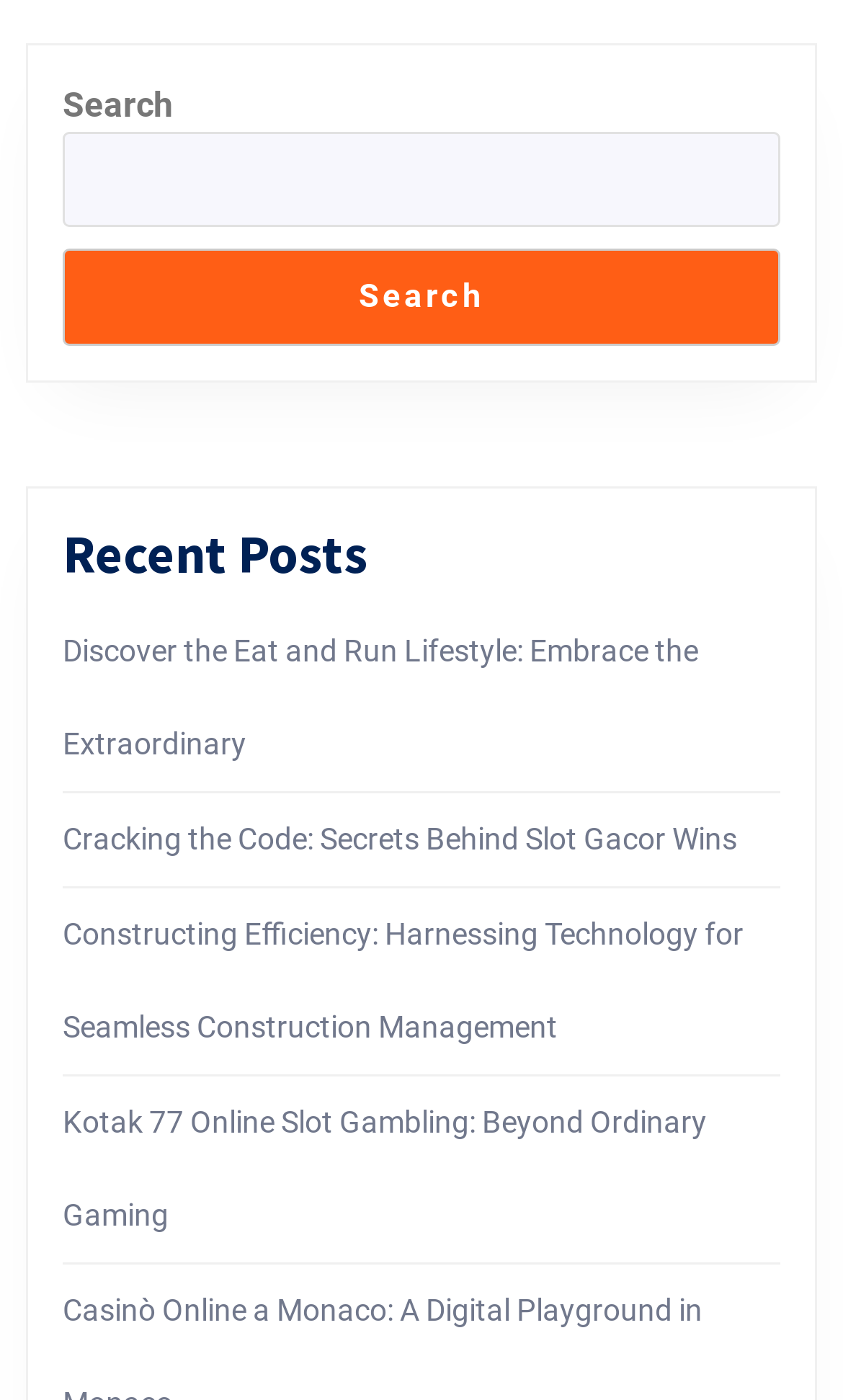Provide the bounding box coordinates of the HTML element described by the text: "parent_node: Search name="s"".

[0.074, 0.094, 0.926, 0.163]